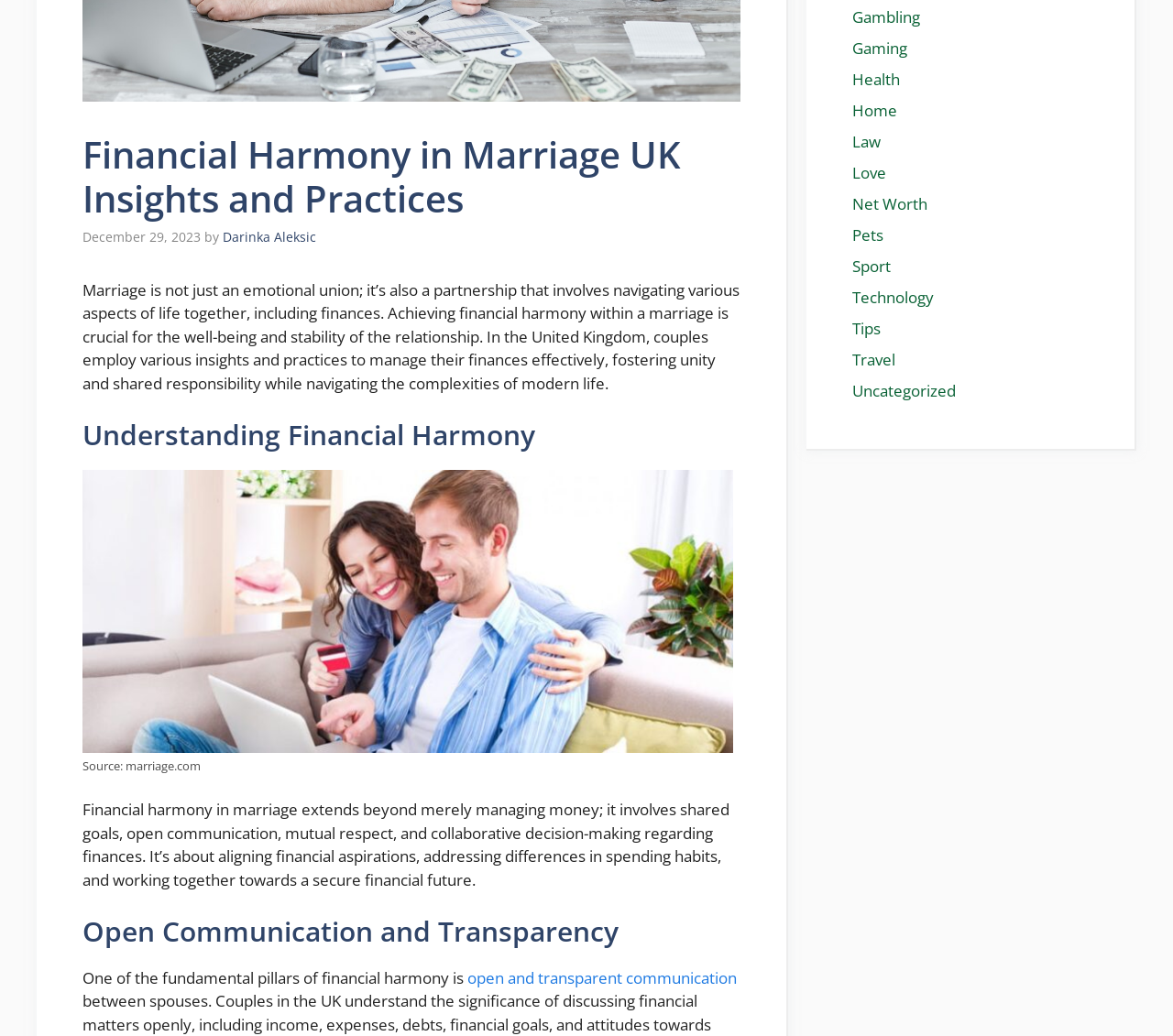Identify the bounding box coordinates for the UI element that matches this description: "Darinka Aleksic".

[0.19, 0.22, 0.27, 0.237]